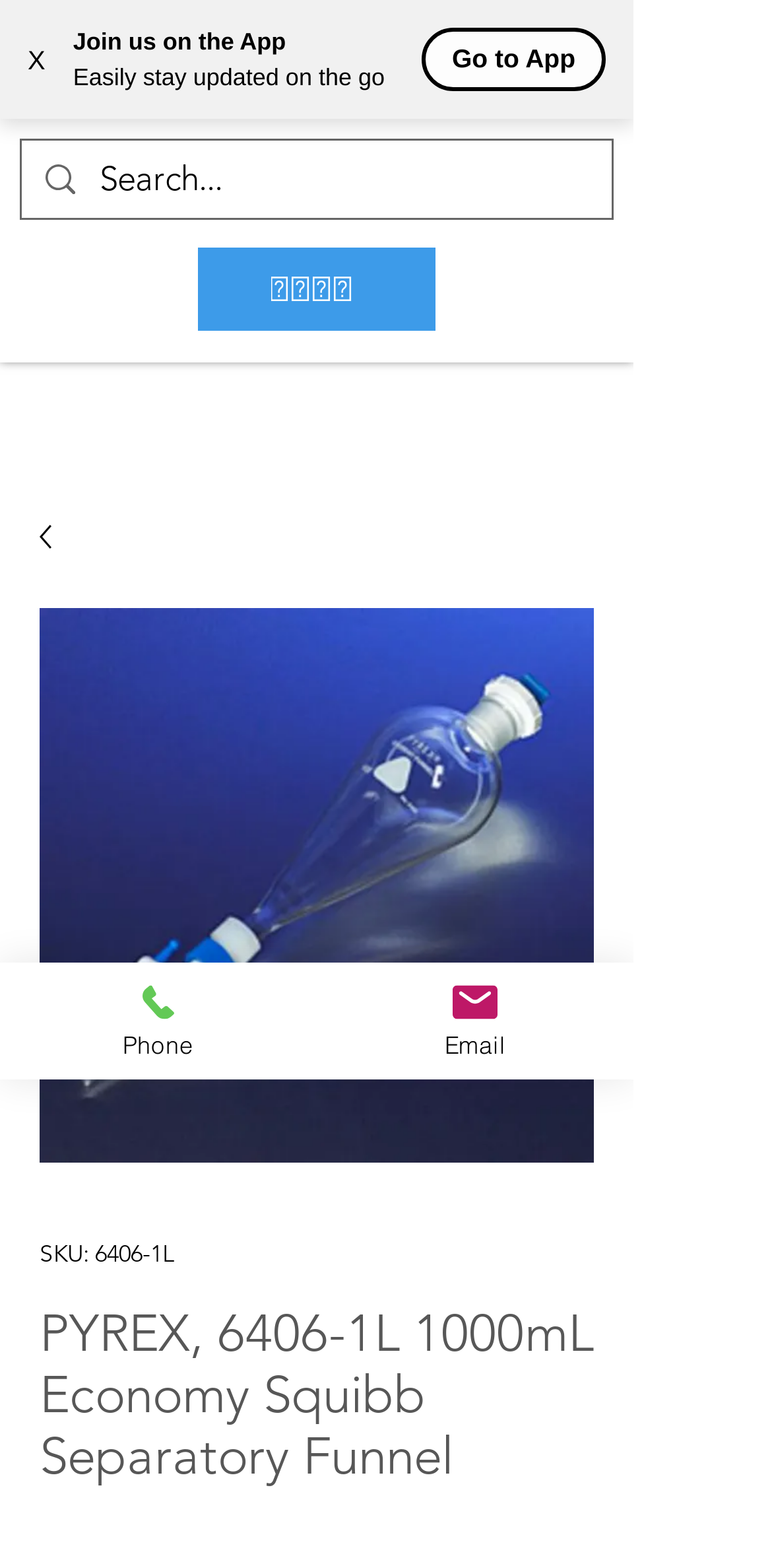Using the provided description parent_node: 견적문의 aria-label="Open navigation menu", find the bounding box coordinates for the UI element. Provide the coordinates in (top-left x, top-left y, bottom-right x, bottom-right y) format, ensuring all values are between 0 and 1.

[0.667, 0.011, 0.795, 0.075]